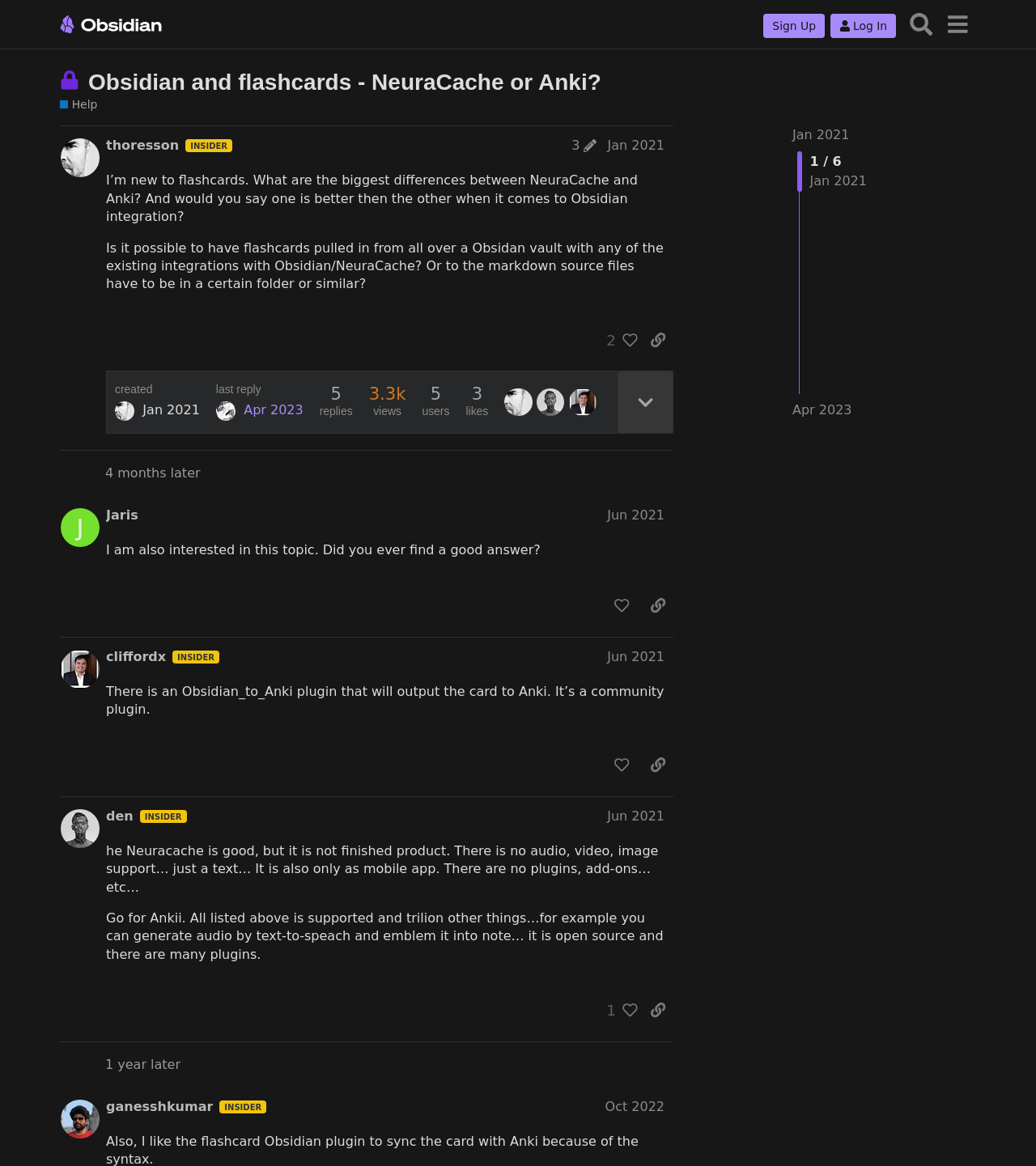Elaborate on the webpage's design and content in a detailed caption.

This webpage is a forum discussion on the Obsidian Forum, specifically a topic titled "Obsidian and flashcards - NeuraCache or Anki?" The page has a header section at the top with links to "Obsidian Forum", "Sign Up", "Log In", "Search", and a menu button. Below the header, there is a heading that indicates the topic is closed and no longer accepts new replies.

The main content of the page is divided into four sections, each representing a post from a different user. The first post, from user "thoresson", is the original topic starter and asks about the differences between NeuraCache and Anki, as well as their integration with Obsidian. The post has several buttons, including "2 people liked this post", "copy a link to this post to clipboard", and a timestamp indicating when the post was created.

The subsequent posts, from users "Jaris", "cliffordx", and "den", are responses to the original topic. Each post has a heading with the user's name and a timestamp, followed by the post content. The posts discuss the pros and cons of using NeuraCache and Anki, with some users recommending one over the other. Each post also has buttons to like the post, copy a link to the post, and a timestamp.

Throughout the page, there are also indicators of the number of replies, views, users, and likes for each post. Additionally, there are timestamps indicating when each post was created, with some posts having a "last reply" timestamp as well.